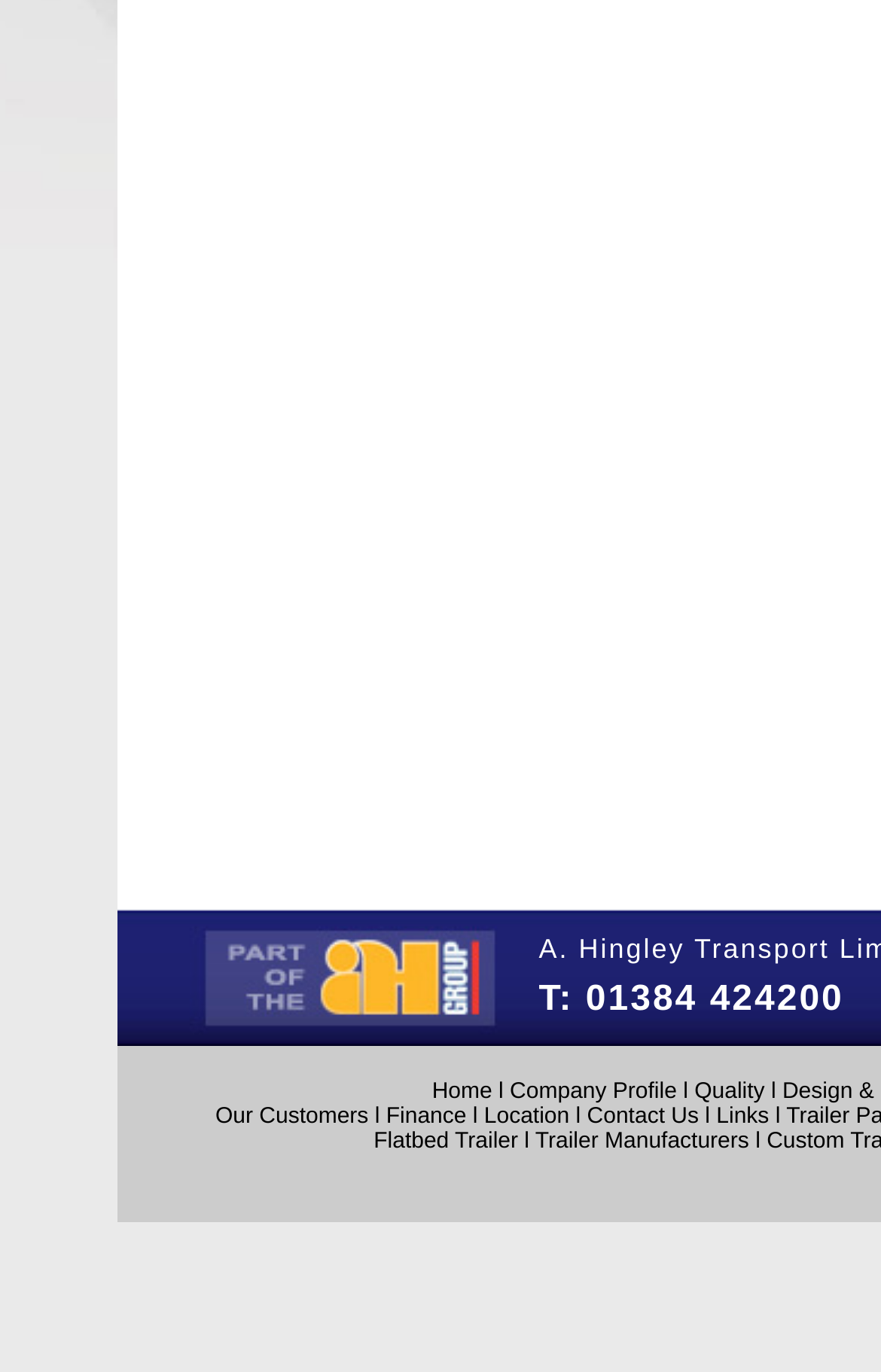Please provide a brief answer to the following inquiry using a single word or phrase:
What is the first link on the top navigation bar?

Home